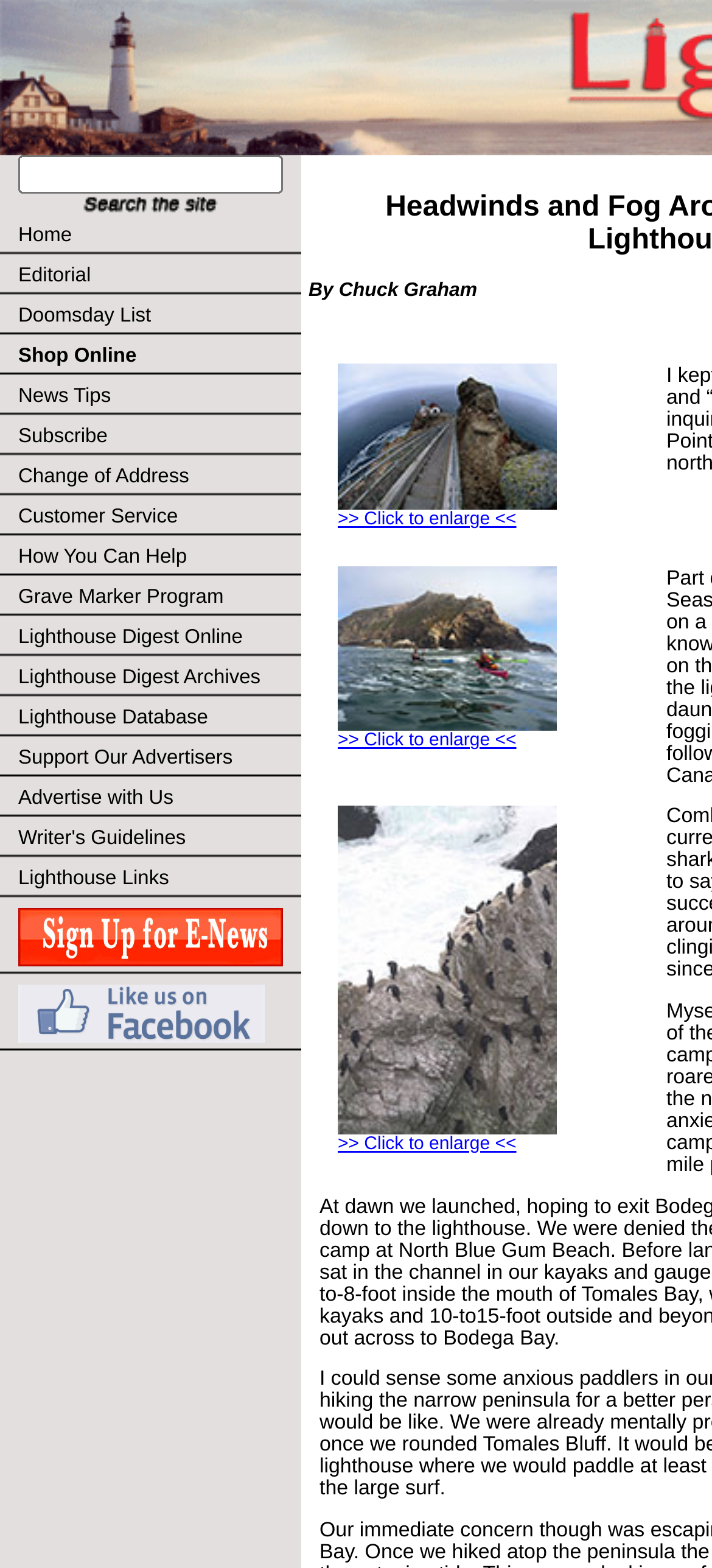Find and indicate the bounding box coordinates of the region you should select to follow the given instruction: "View Lighthouse Digest Archives".

[0.0, 0.419, 0.423, 0.445]